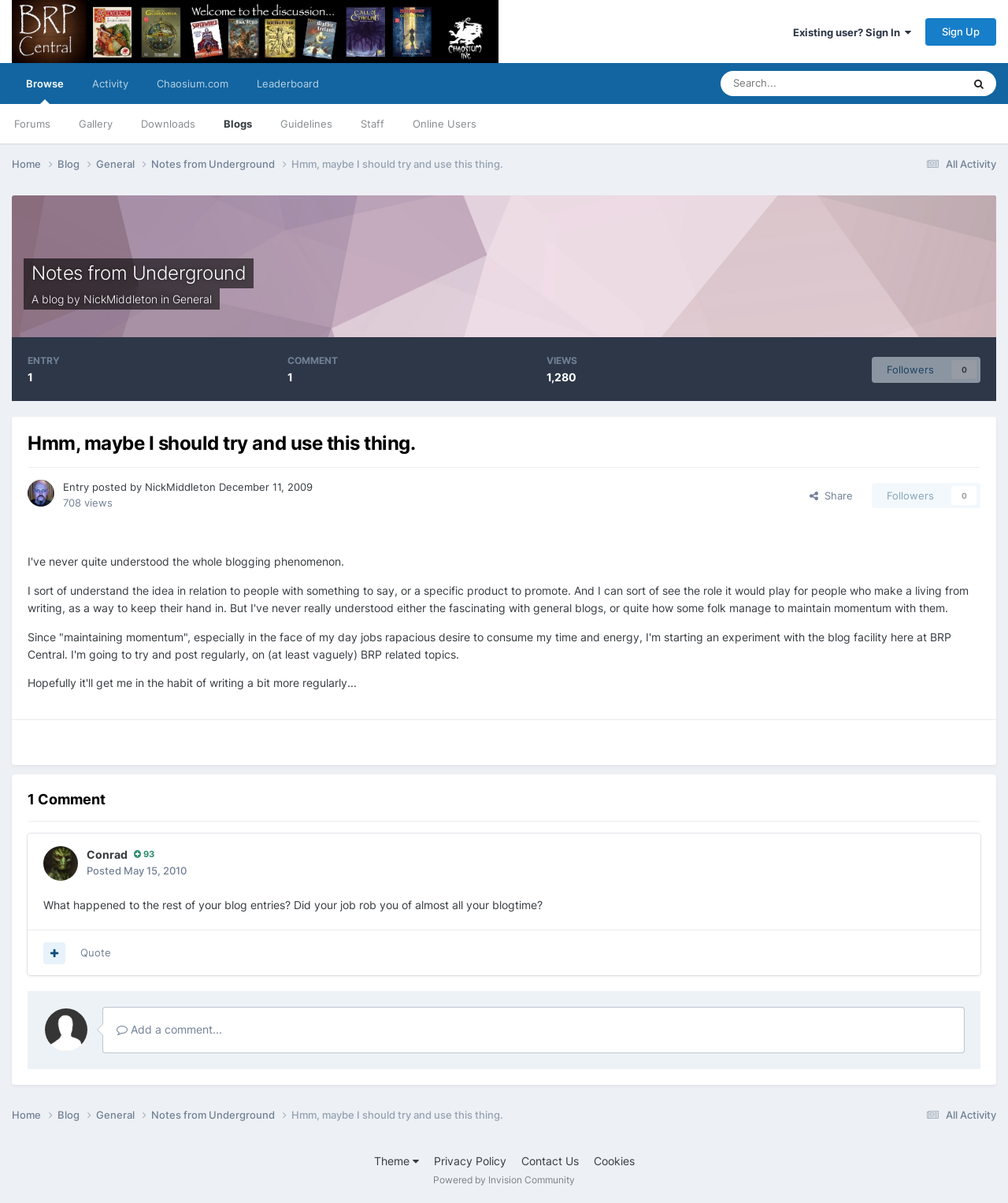Please locate the bounding box coordinates of the region I need to click to follow this instruction: "Sign up for an account".

[0.918, 0.015, 0.988, 0.038]